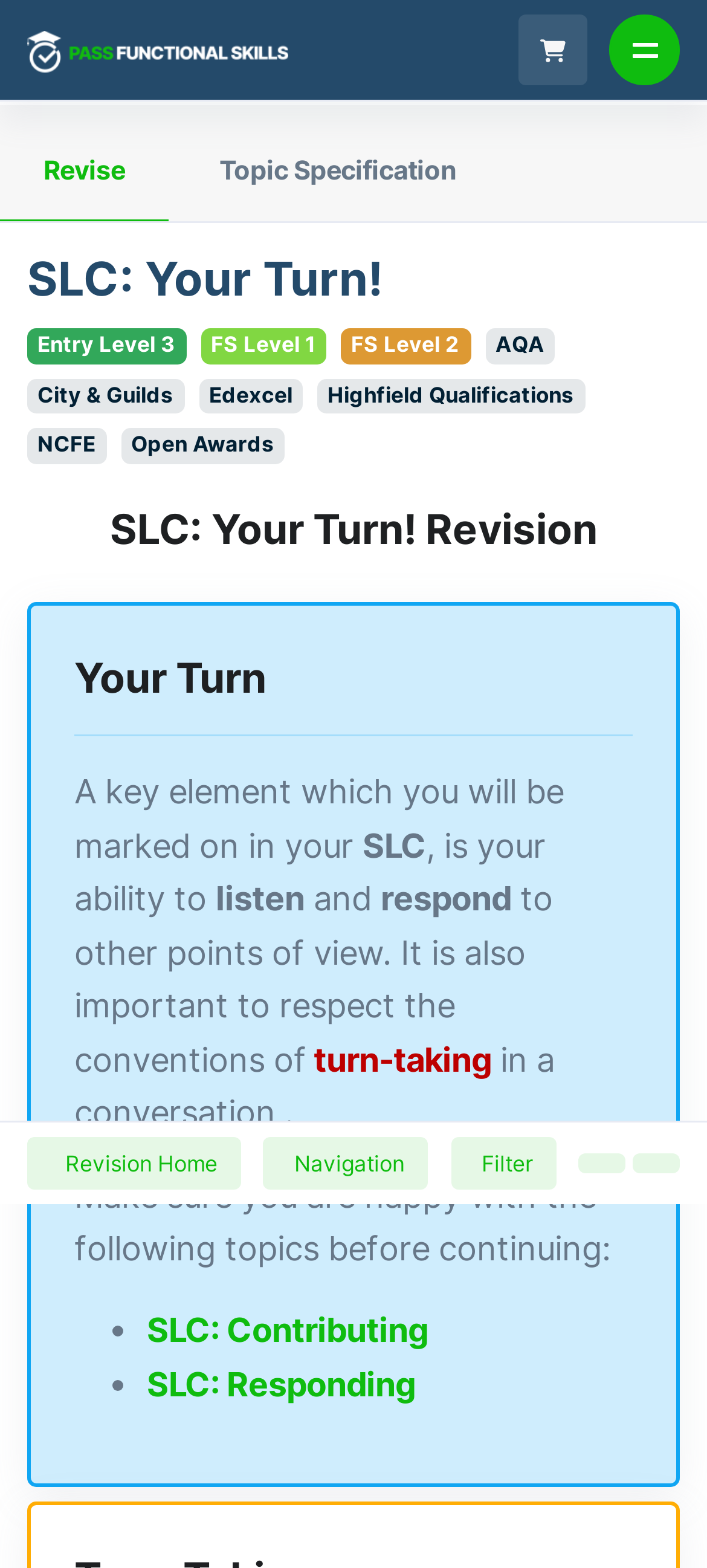How many static text elements are in the webpage?
Please provide a single word or phrase answer based on the image.

12